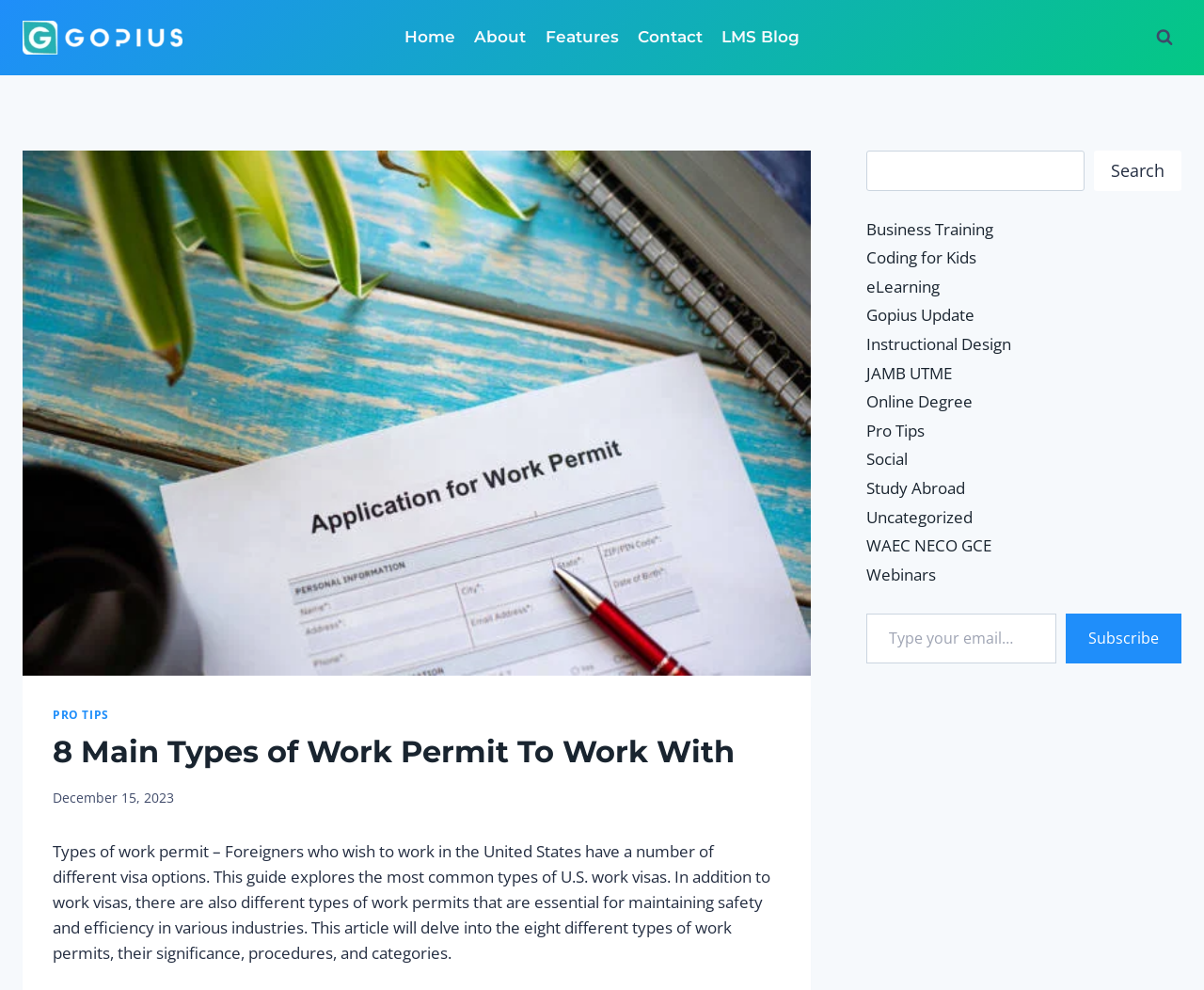What is the category of the link 'Coding for Kids'?
Kindly answer the question with as much detail as you can.

The link 'Coding for Kids' is categorized under eLearning, as it is related to online learning and education.